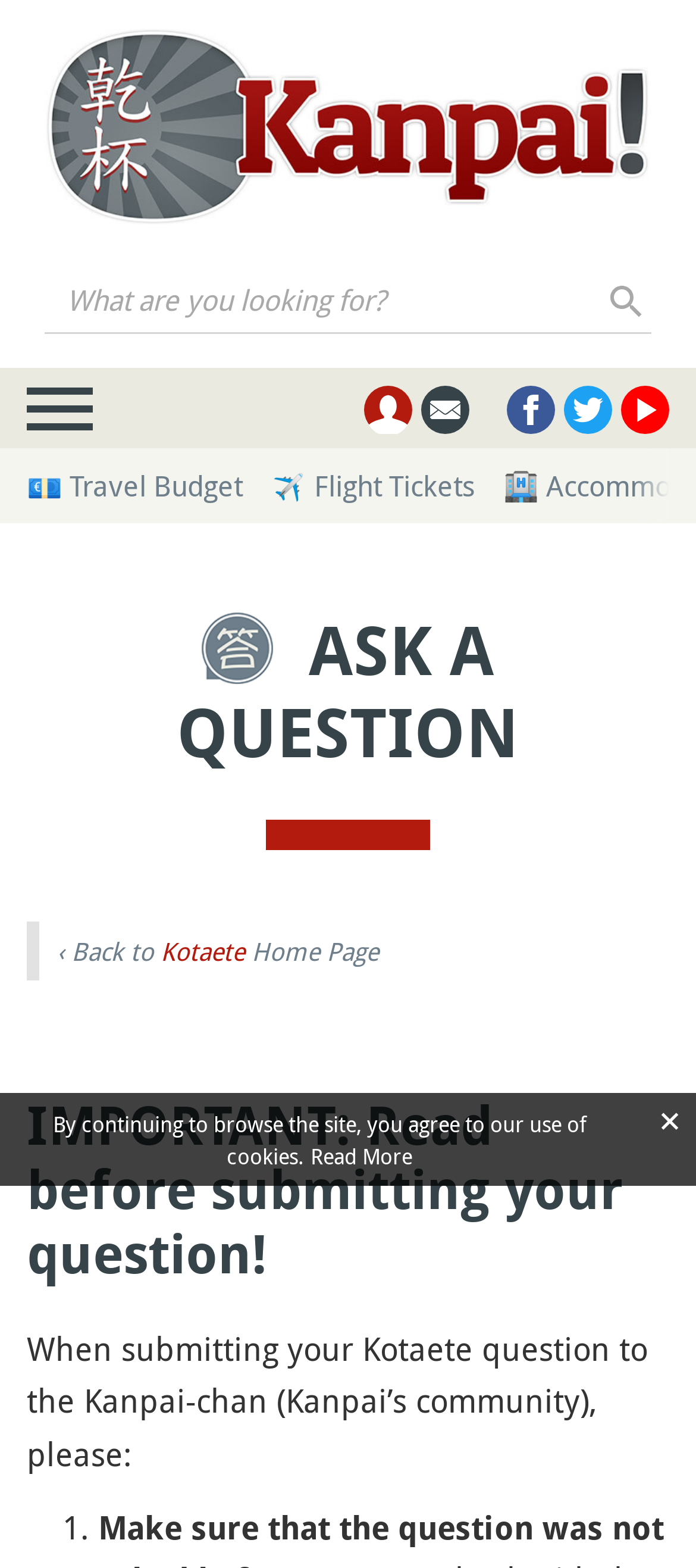Please identify the bounding box coordinates of the element that needs to be clicked to execute the following command: "Click Kanpai-japan.com logo". Provide the bounding box using four float numbers between 0 and 1, formatted as [left, top, right, bottom].

[0.065, 0.018, 0.935, 0.144]